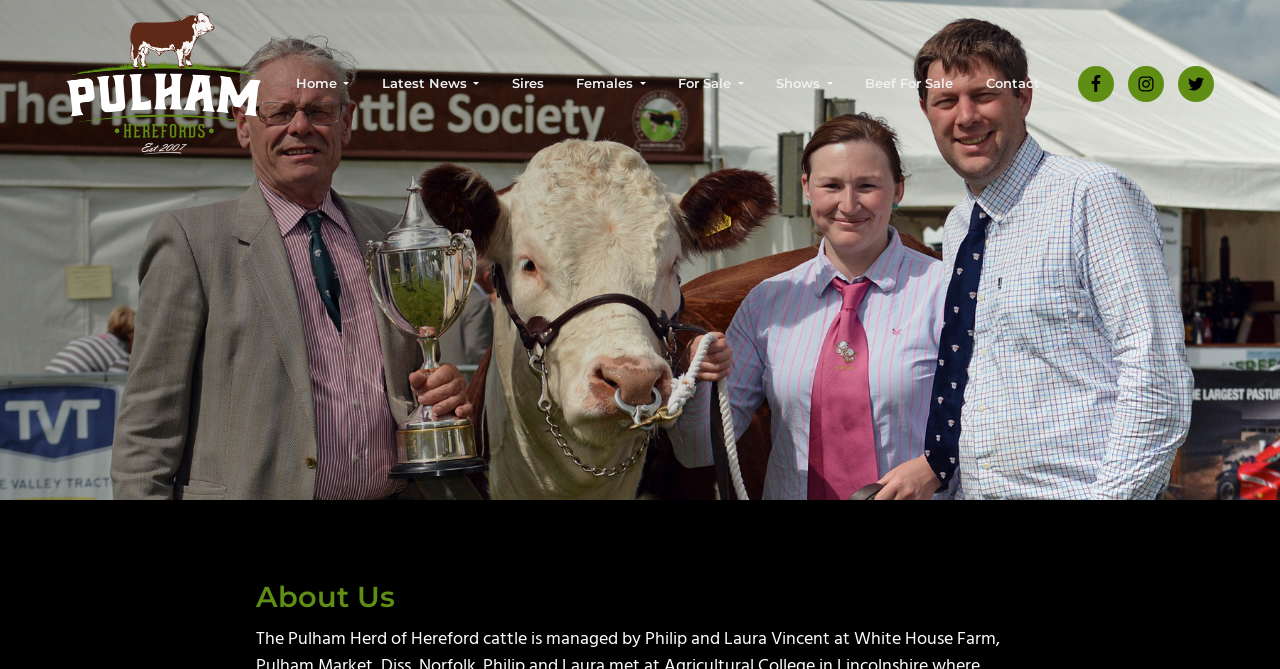Predict the bounding box of the UI element based on this description: "Beef For Sale".

[0.663, 0.077, 0.757, 0.174]